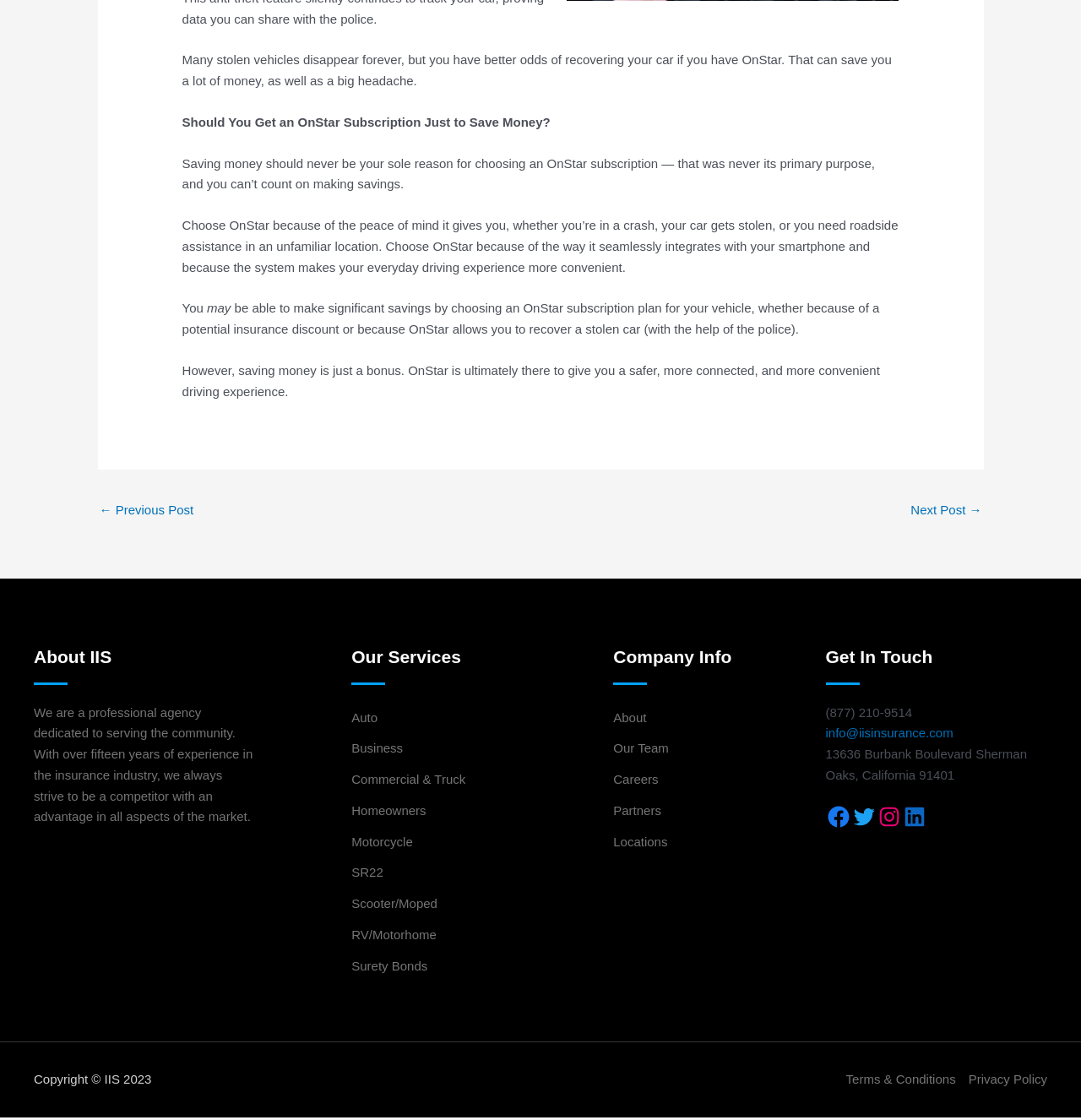Please identify the coordinates of the bounding box that should be clicked to fulfill this instruction: "Share this book chapter".

None